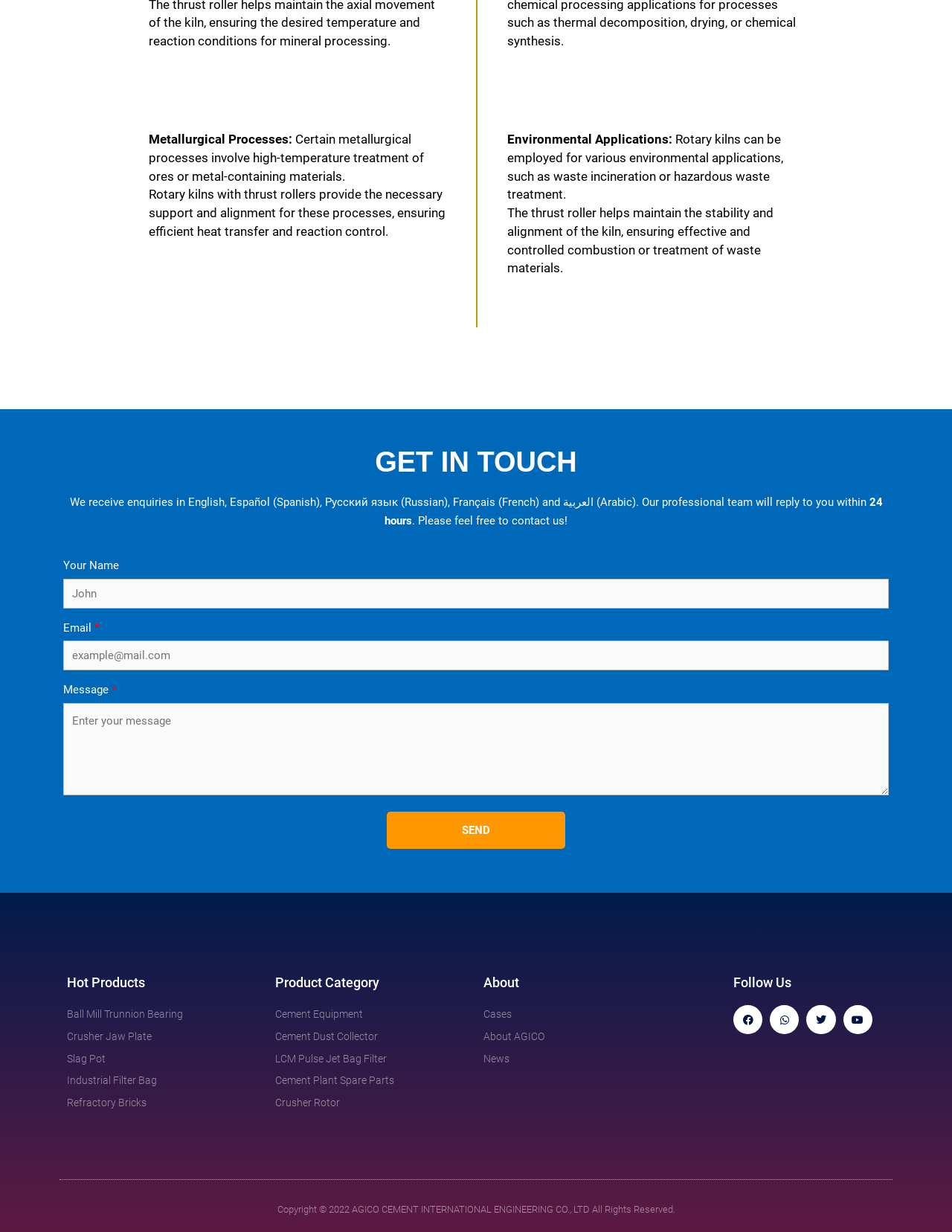Can you pinpoint the bounding box coordinates for the clickable element required for this instruction: "Join the Collector's Circle"? The coordinates should be four float numbers between 0 and 1, i.e., [left, top, right, bottom].

None